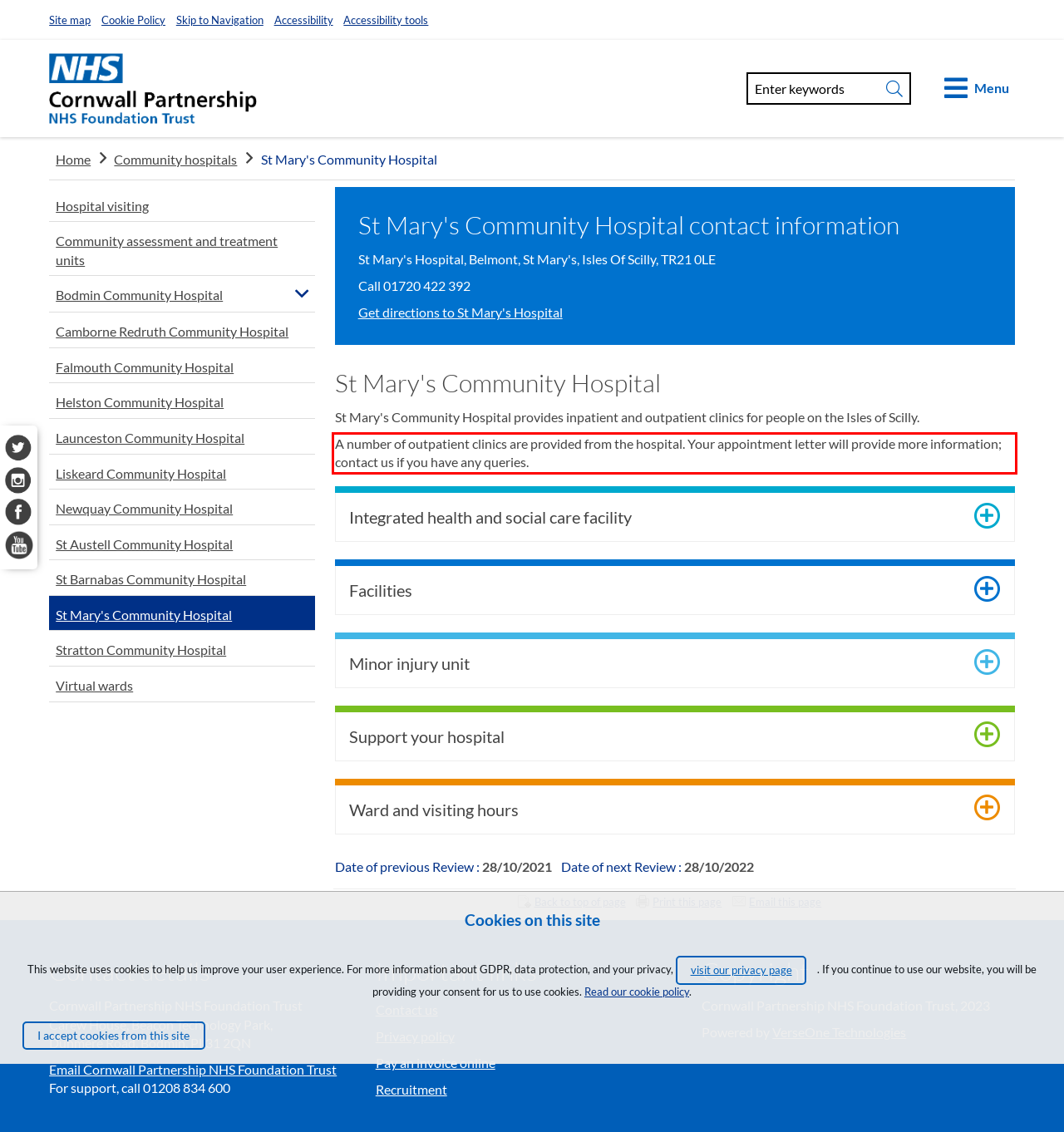Given a webpage screenshot with a red bounding box, perform OCR to read and deliver the text enclosed by the red bounding box.

A number of outpatient clinics are provided from the hospital. Your appointment letter will provide more information; contact us if you have any queries.